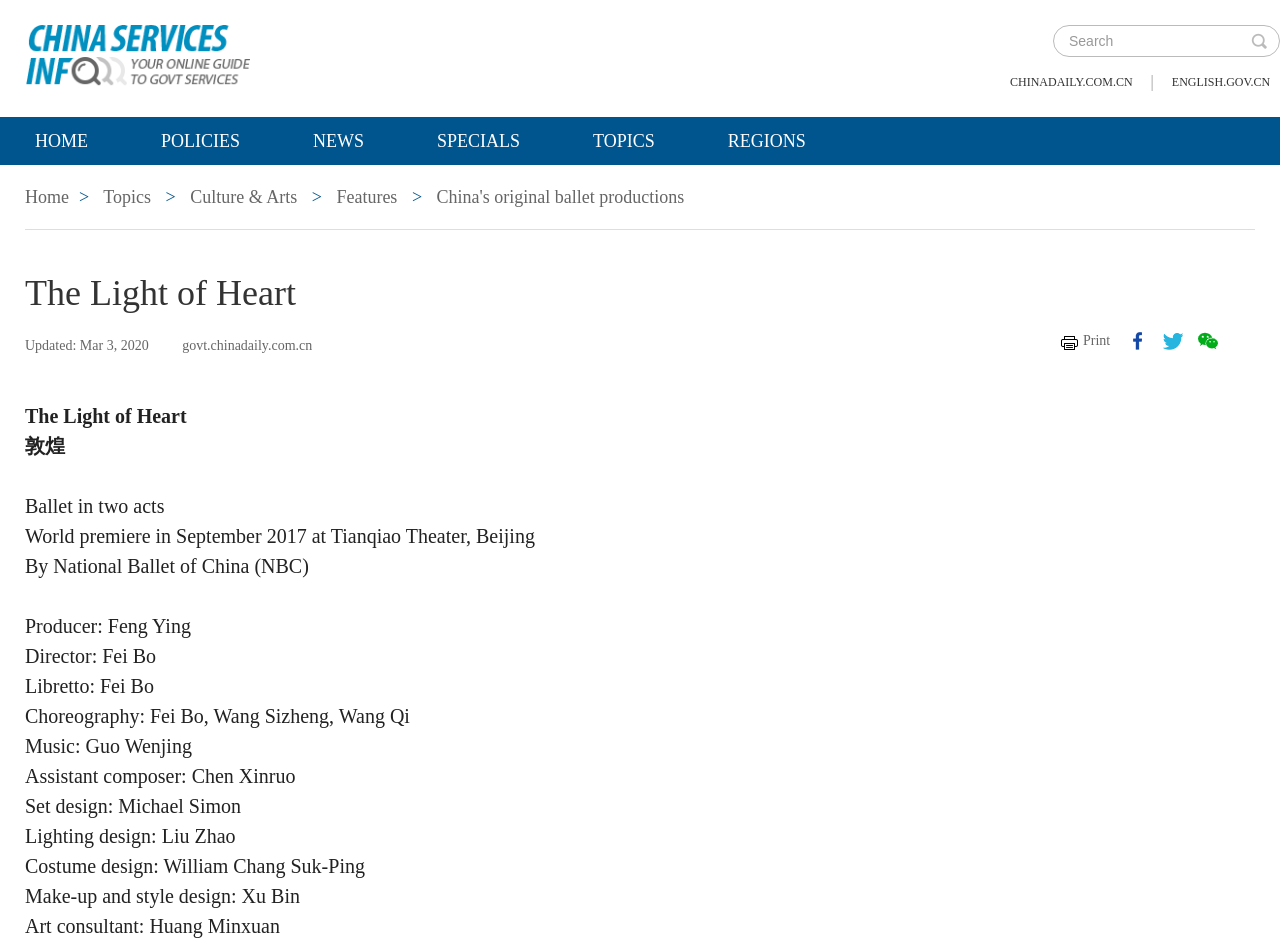Provide a brief response to the question below using a single word or phrase: 
What is the name of the ballet production?

The Light of Heart